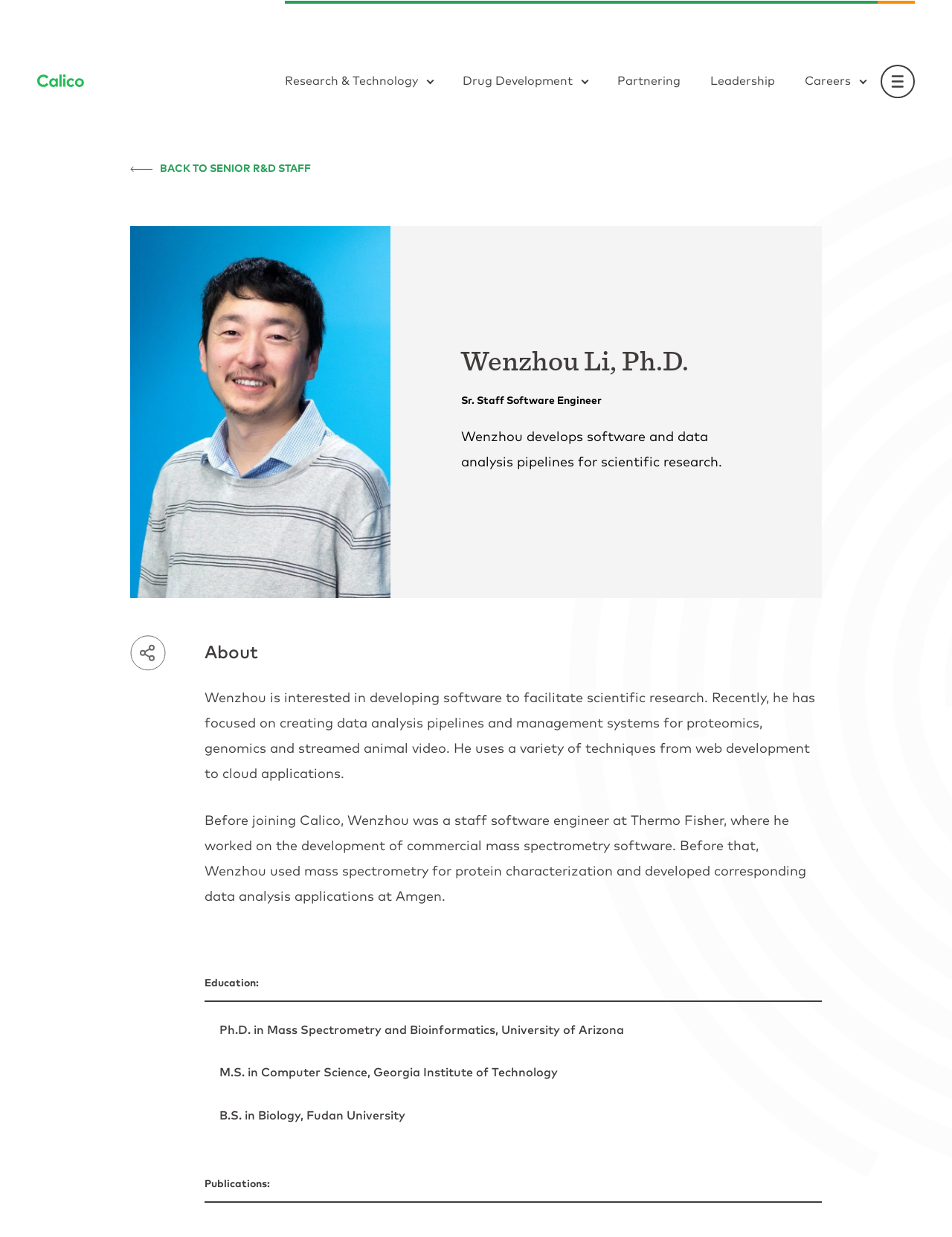Locate the bounding box of the UI element with the following description: "0 watching users".

None